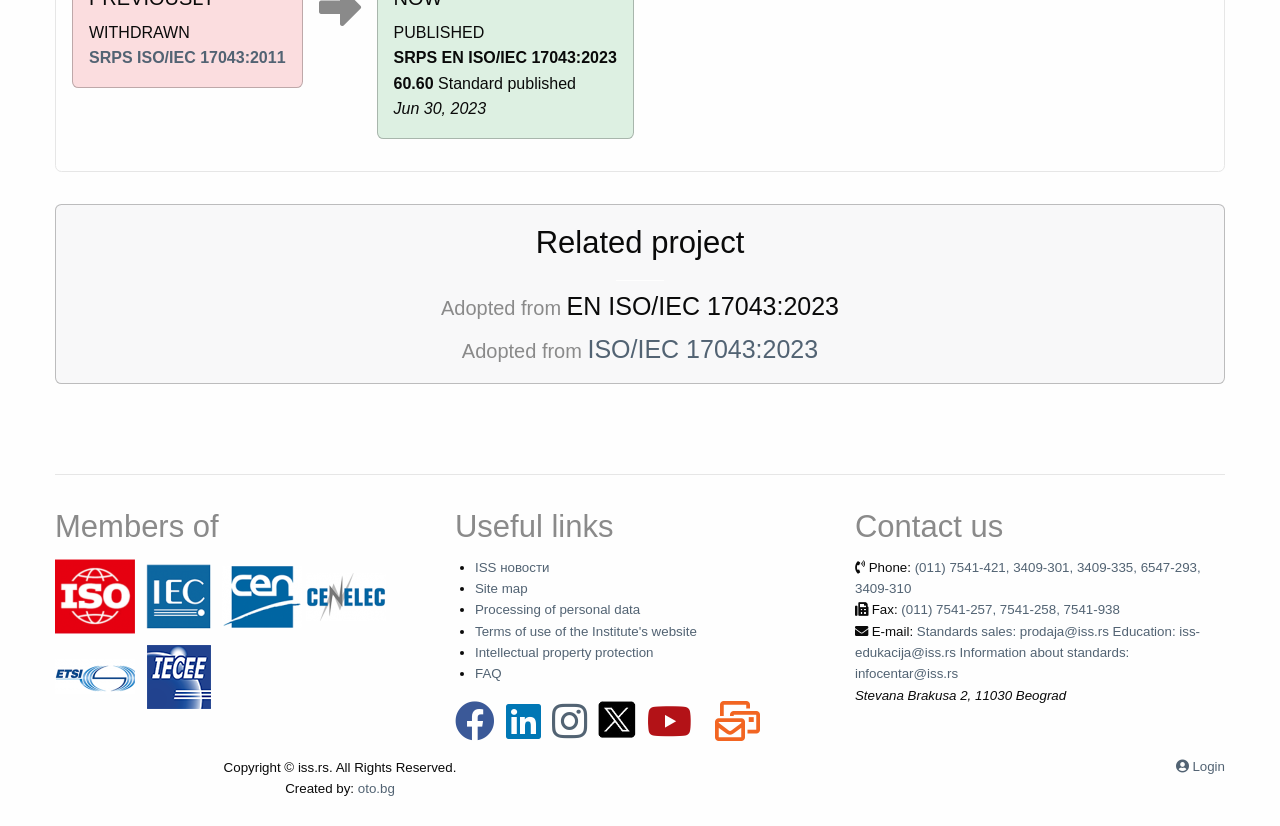Please locate the bounding box coordinates of the region I need to click to follow this instruction: "Follow the 'ISO/IEC 17043:2023' standard".

[0.459, 0.406, 0.639, 0.44]